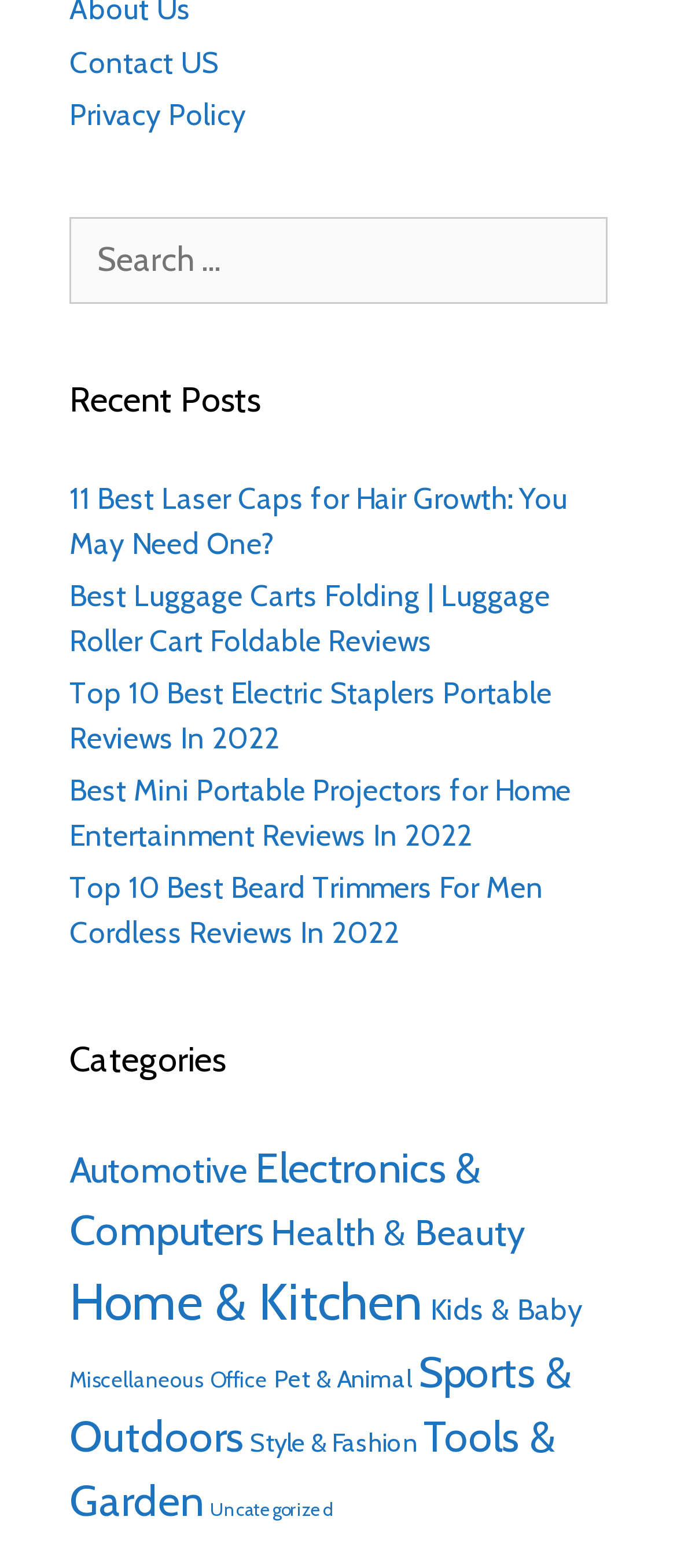How many recent posts are there?
Please answer the question as detailed as possible based on the image.

I counted the number of links under the 'Recent Posts' heading, and there are 5 links, each representing a recent post.